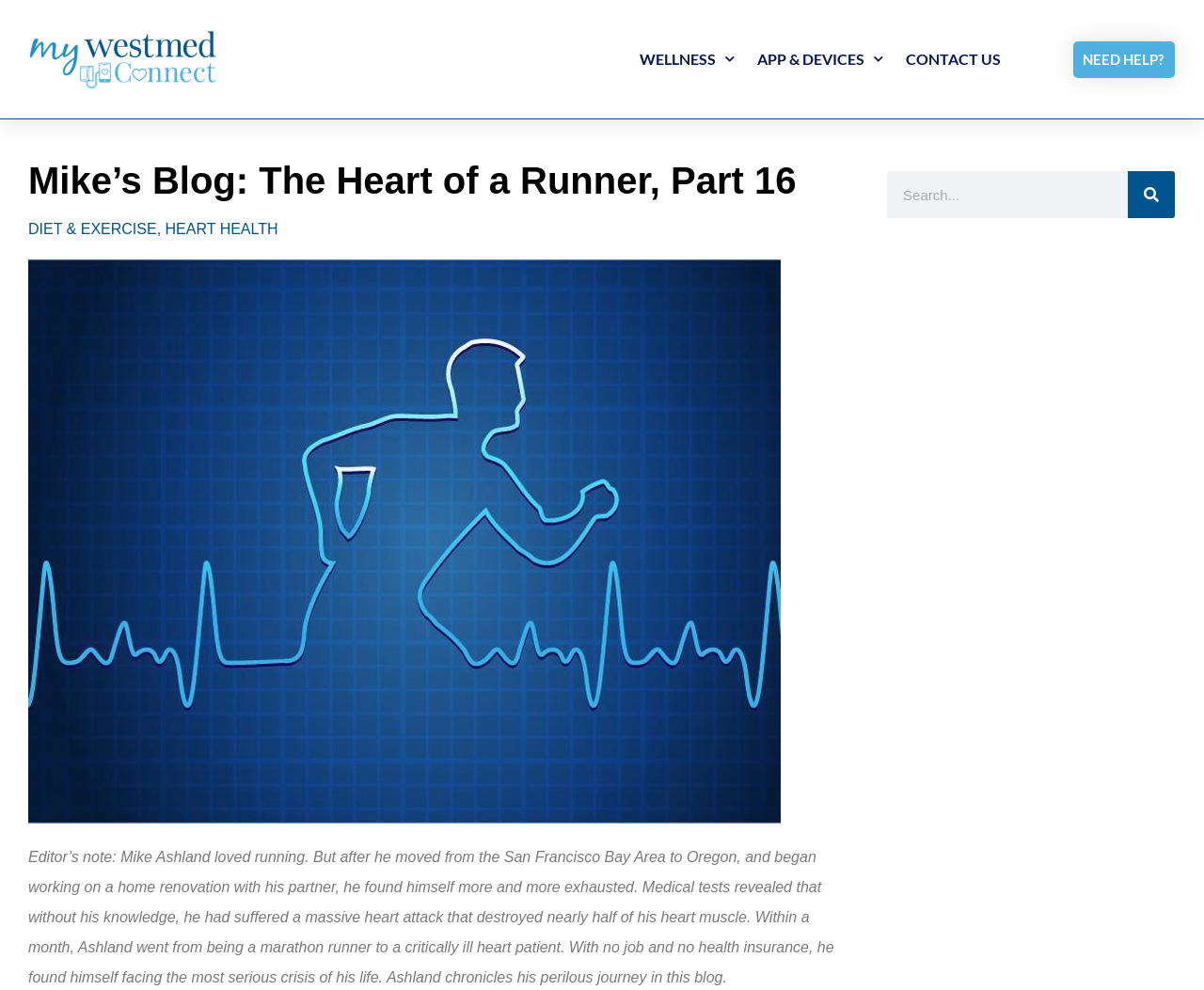Determine the bounding box coordinates of the clickable region to execute the instruction: "Click on the logo". The coordinates should be four float numbers between 0 and 1, denoted as [left, top, right, bottom].

[0.023, 0.028, 0.18, 0.091]